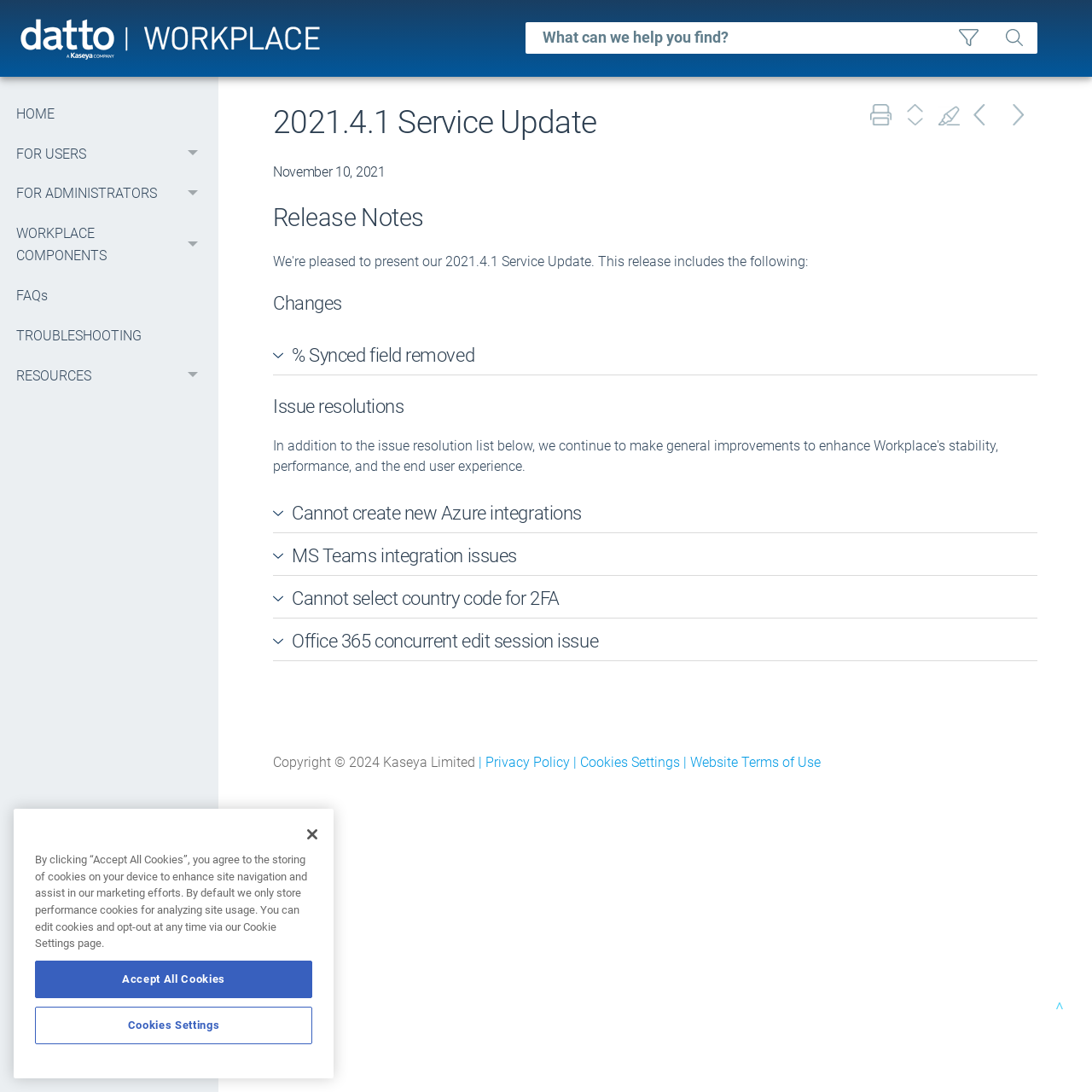Please provide a detailed answer to the question below by examining the image:
What type of update is described on this webpage?

The webpage title '2021.4.1 Service Update' and the presence of release notes and issue resolutions suggest that this webpage is describing a service update, which is a type of update that affects the functionality or performance of a service.